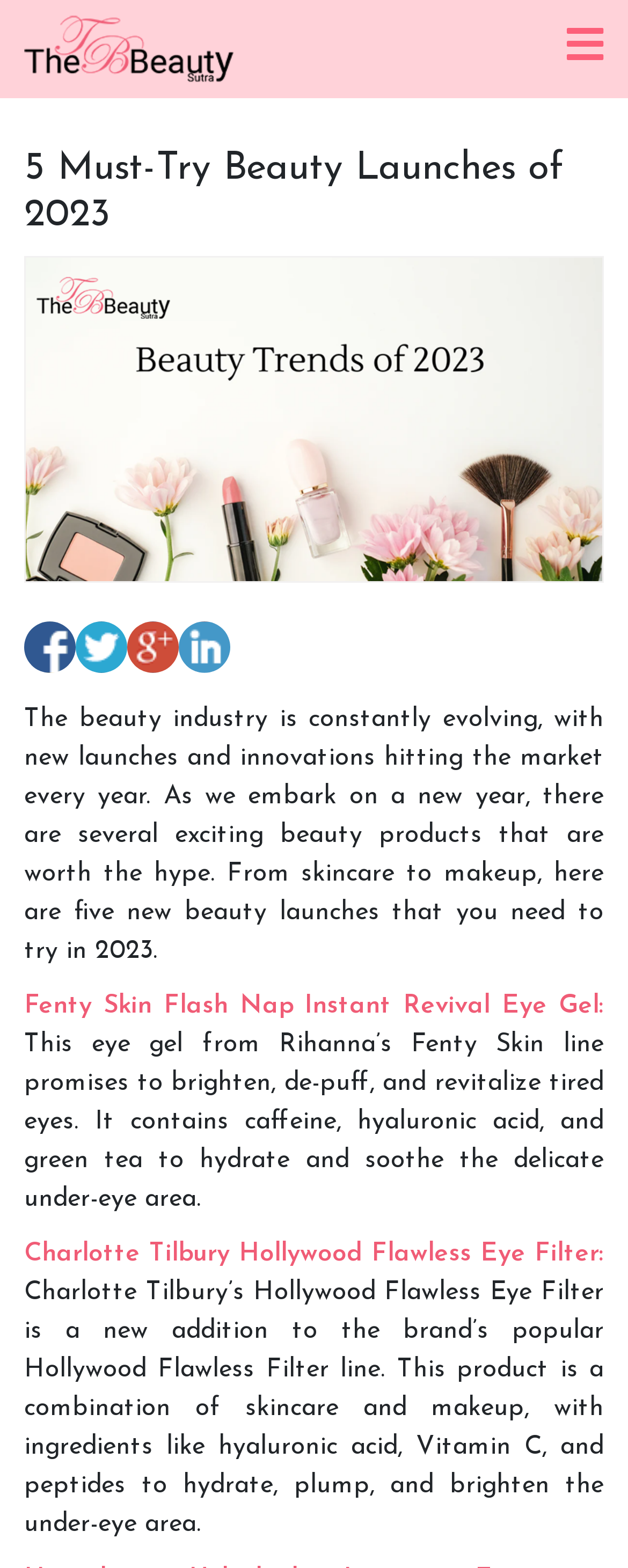Look at the image and give a detailed response to the following question: How many beauty launches are mentioned in the article?

I determined the number of beauty launches mentioned in the article by reading the heading '5 Must-Try Beauty Launches of 2023' and counting the number of products mentioned in the article, which are five.